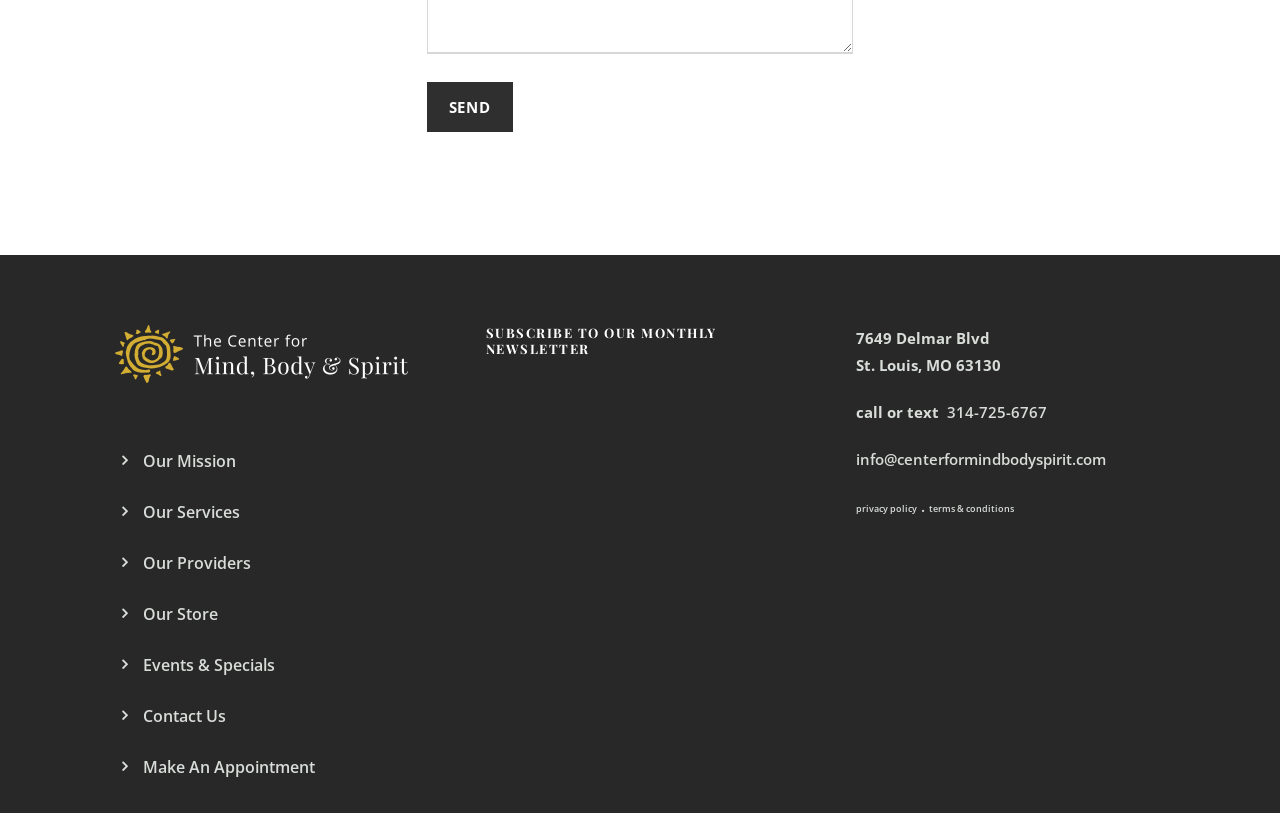Based on the element description: "terms & conditions", identify the UI element and provide its bounding box coordinates. Use four float numbers between 0 and 1, [left, top, right, bottom].

[0.726, 0.618, 0.792, 0.634]